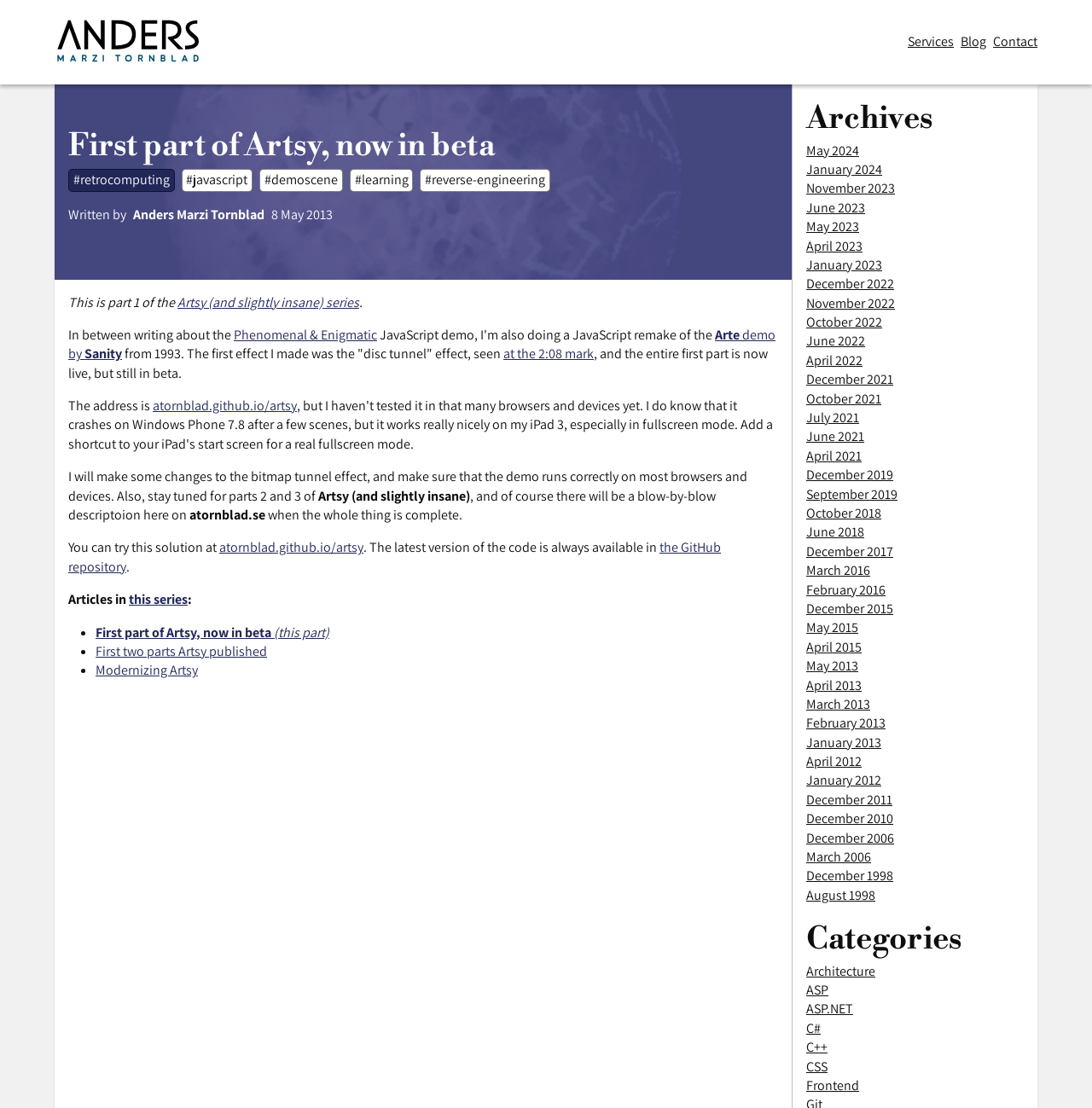Describe in detail what you see on the webpage.

The webpage is a personal blog or portfolio of Anders Marzi Tornblad, with a focus on his projects and writings. At the top, there is a heading with the author's name, accompanied by a small image. Below this, there are three links to navigate to different sections of the website: Services, Blog, and Contact.

On the left side of the page, there is a list of archives, with links to various months and years, ranging from May 2024 to December 1998. This list takes up a significant portion of the page.

The main content of the page is divided into sections, with headings and paragraphs of text. The first section is titled "First part of Artsy, now in beta" and describes a JavaScript Canvas demo inspired by the 1993 Amiga demo Arte by Sanity. There are several links to related topics, such as retrocomputing, JavaScript, and demoscene.

The text is interspersed with links to other articles or projects, including the "Artsy (and slightly insane) series" and the "Phenomenal & Enigmatic" demo. There is also a mention of a "disc tunnel" effect and a link to a specific mark in a video.

Towards the bottom of the page, there is a section with categories, including Architecture, ASP, ASP.NET, C#, and others. Each category has a link to related content.

Overall, the webpage has a simple and organized layout, with a focus on showcasing the author's projects and writings.